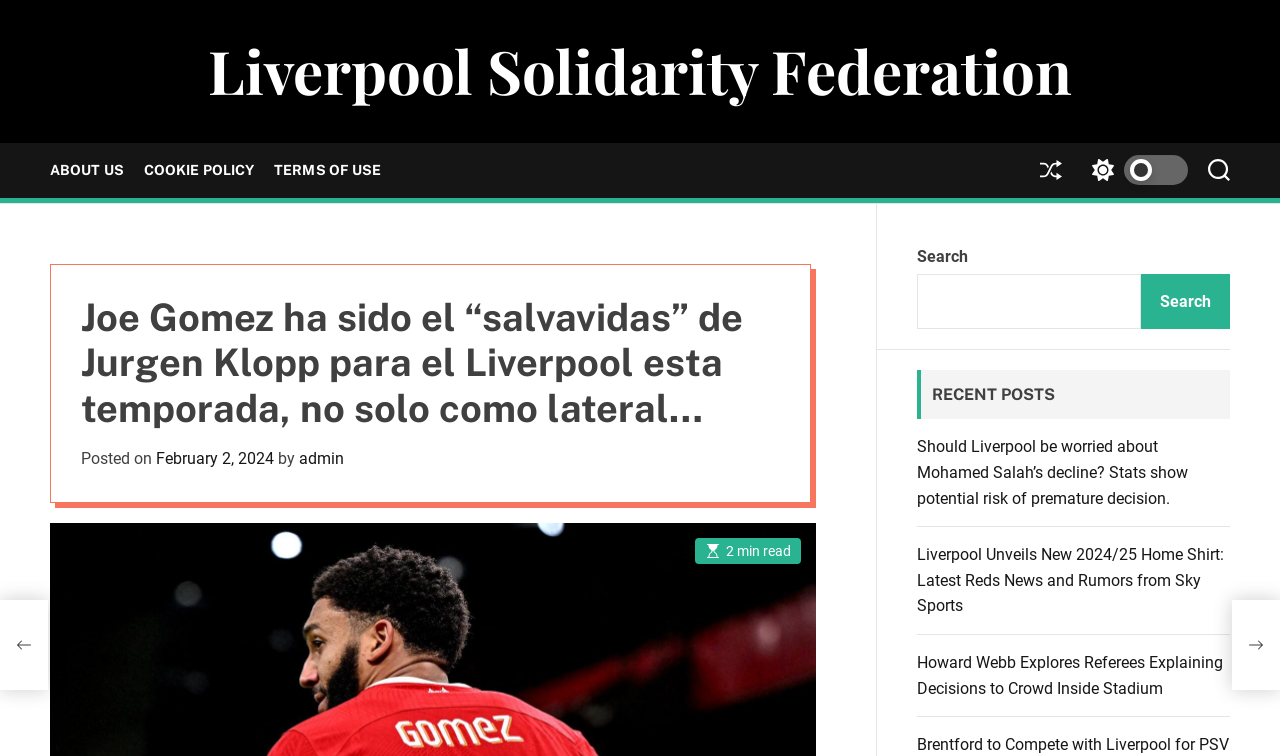Please find the bounding box coordinates of the element that you should click to achieve the following instruction: "Read about recent posts". The coordinates should be presented as four float numbers between 0 and 1: [left, top, right, bottom].

[0.716, 0.49, 0.961, 0.555]